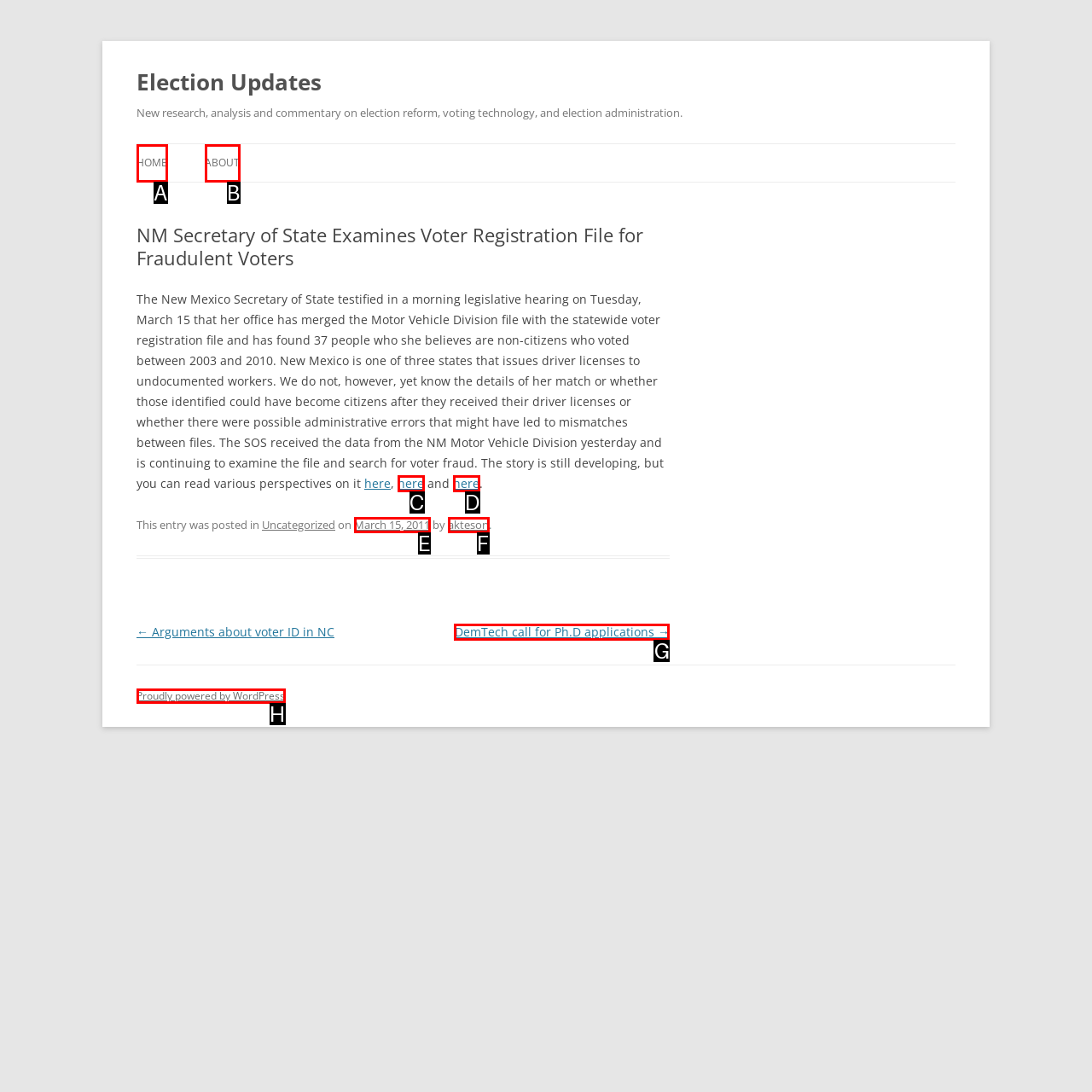Determine which HTML element best suits the description: akteson. Reply with the letter of the matching option.

F